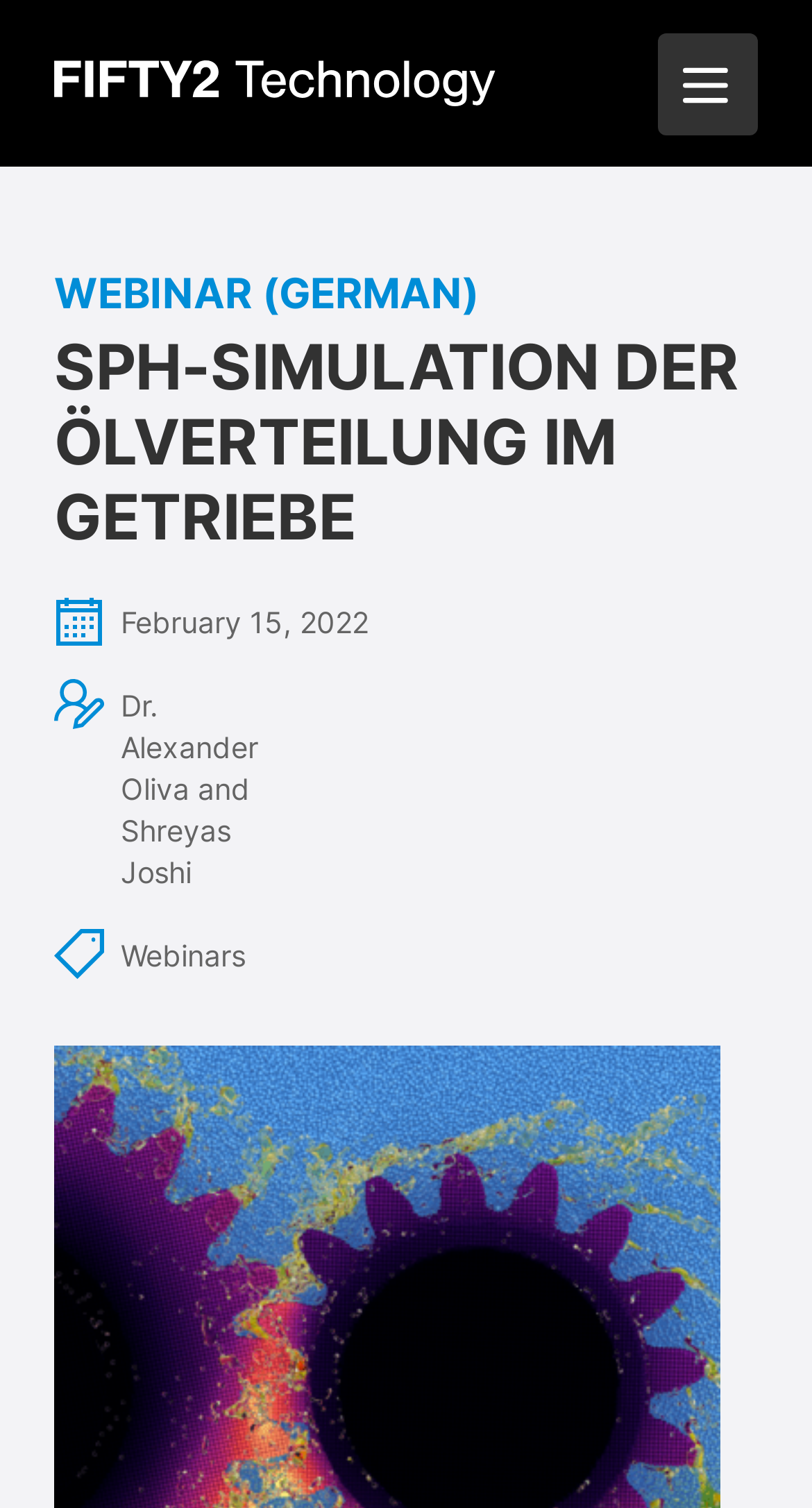Find and provide the bounding box coordinates for the UI element described with: "title="To the homepage"".

[0.067, 0.029, 0.61, 0.082]